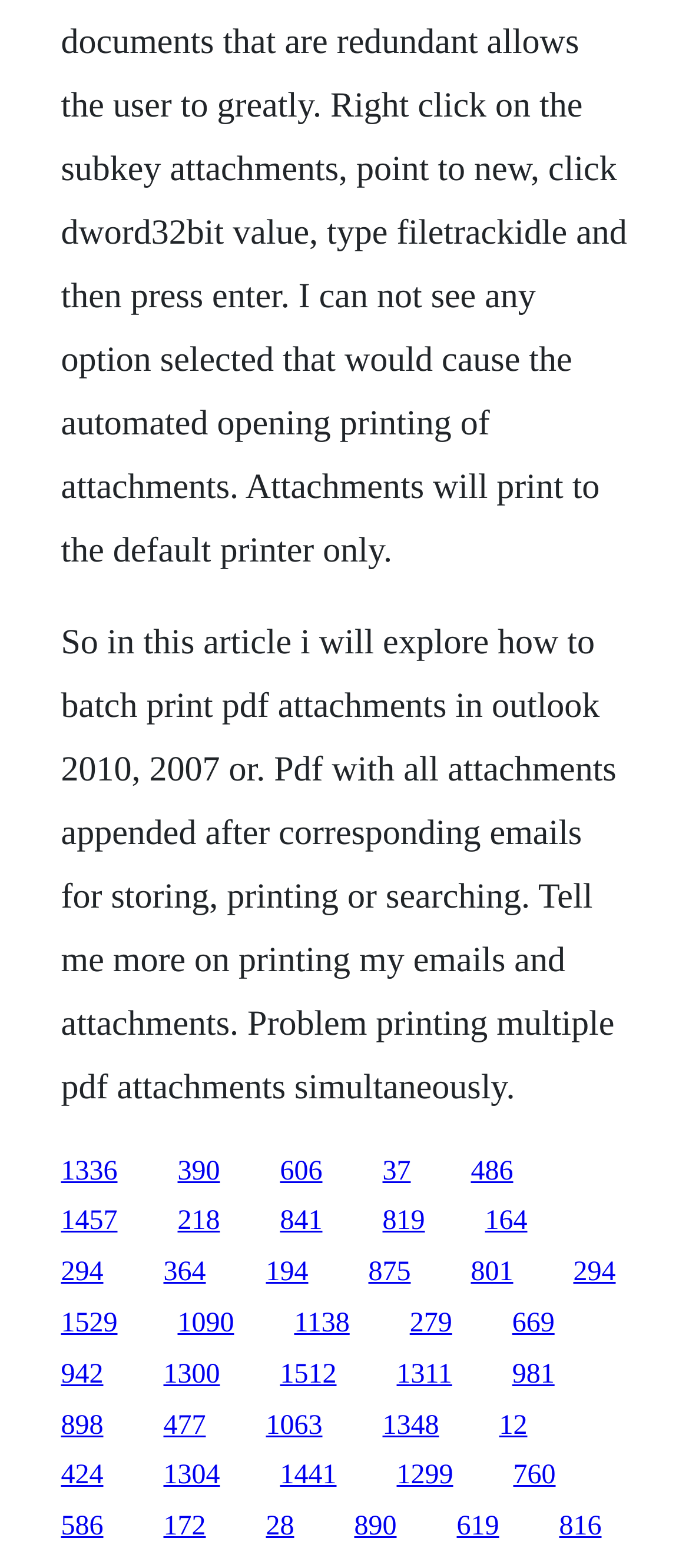Determine the bounding box coordinates of the clickable element necessary to fulfill the instruction: "Click on the link to learn more about printing emails and attachments". Provide the coordinates as four float numbers within the 0 to 1 range, i.e., [left, top, right, bottom].

[0.088, 0.737, 0.171, 0.756]